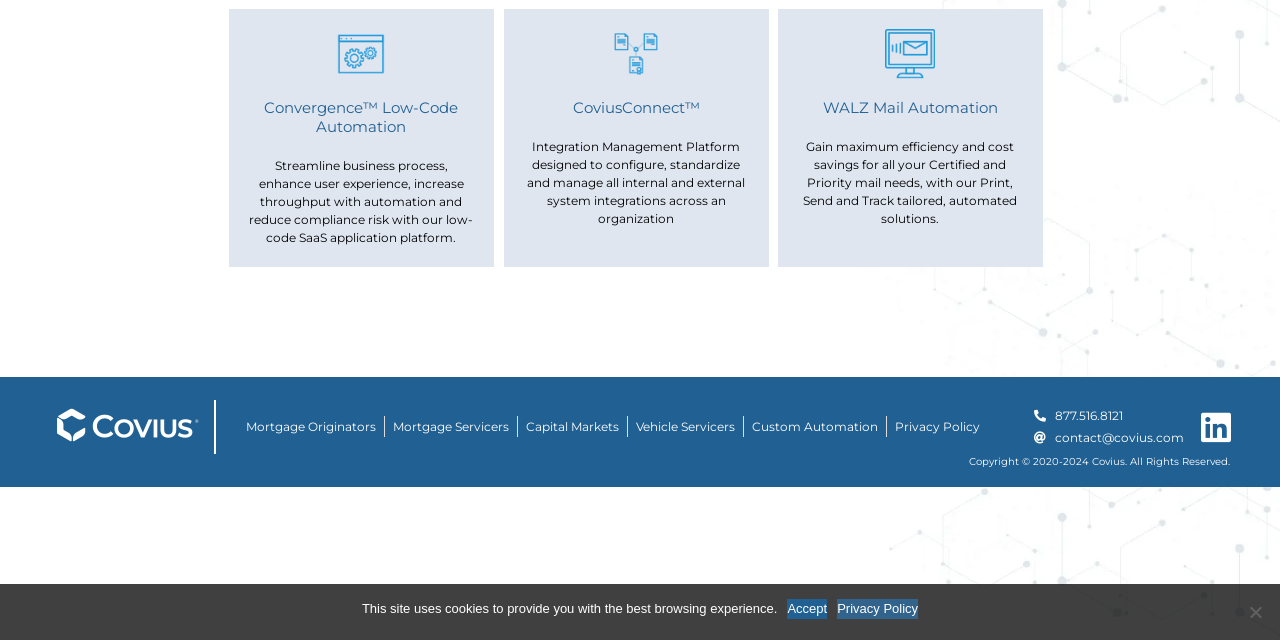Refer to the element description 877.516.8121 and identify the corresponding bounding box in the screenshot. Format the coordinates as (top-left x, top-left y, bottom-right x, bottom-right y) with values in the range of 0 to 1.

[0.807, 0.633, 0.925, 0.666]